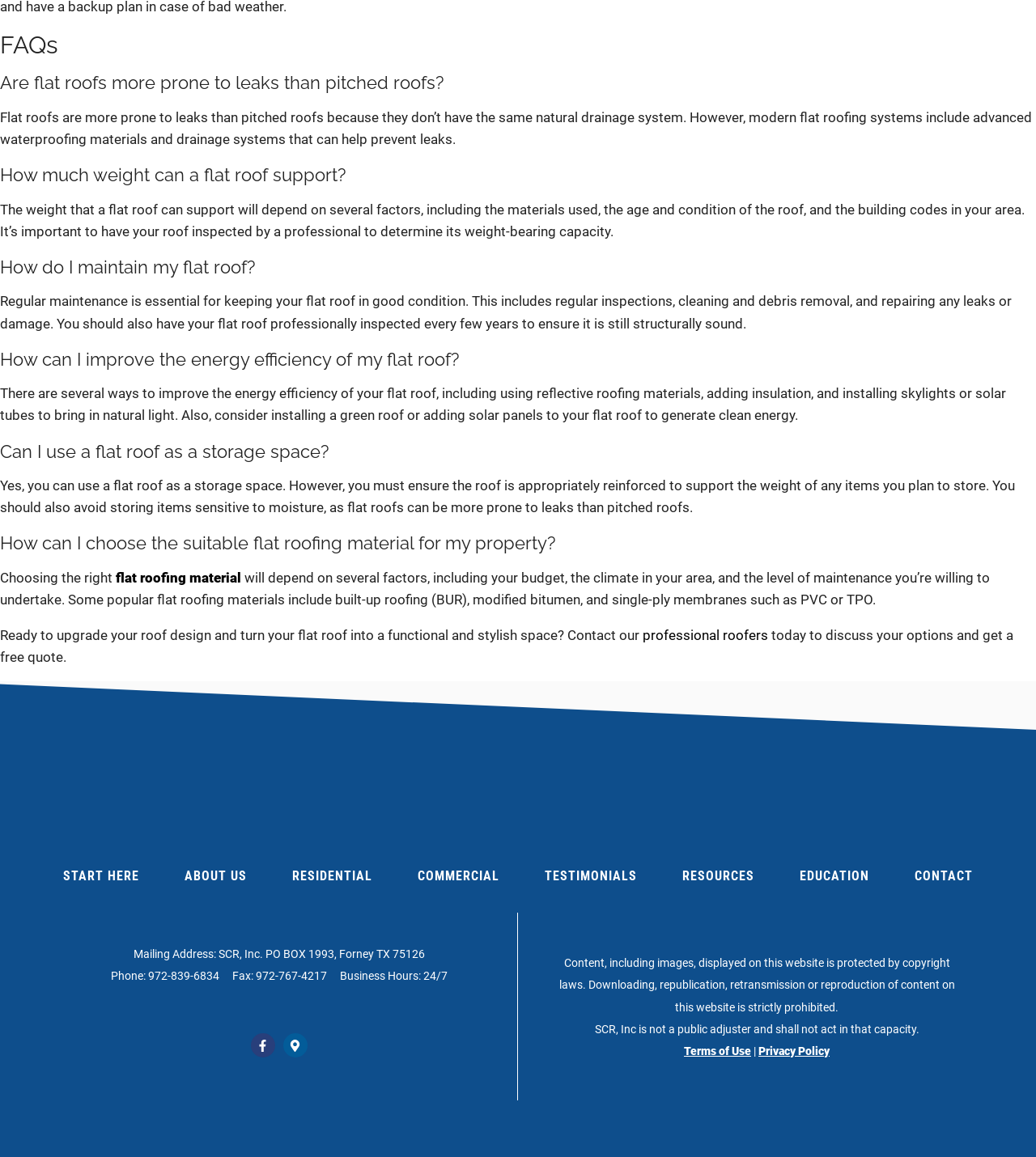Why are flat roofs more prone to leaks?
Please provide a comprehensive and detailed answer to the question.

According to the webpage, flat roofs are more prone to leaks than pitched roofs because they don’t have the same natural drainage system. This is stated in the answer to the question 'Are flat roofs more prone to leaks than pitched roofs?'.